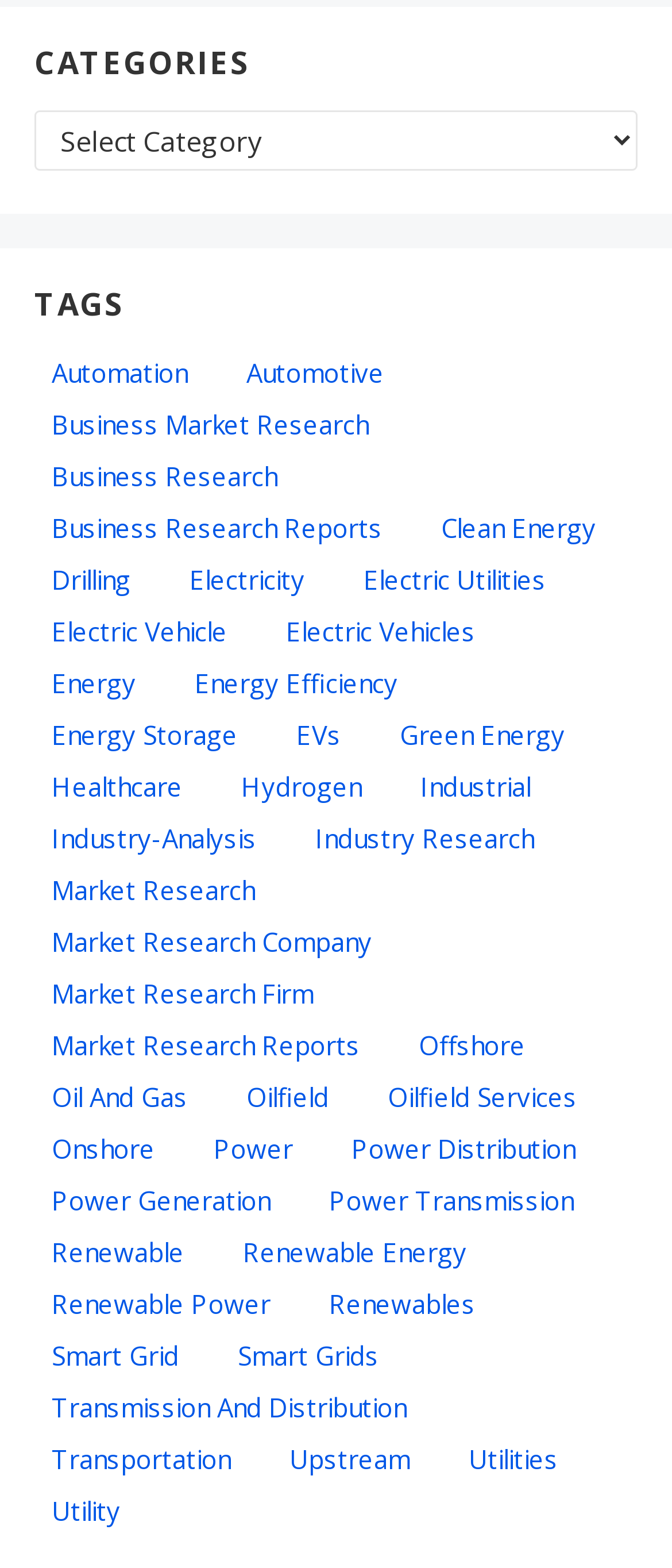Give a one-word or short-phrase answer to the following question: 
How many links are available under the 'TAGS' section?

54